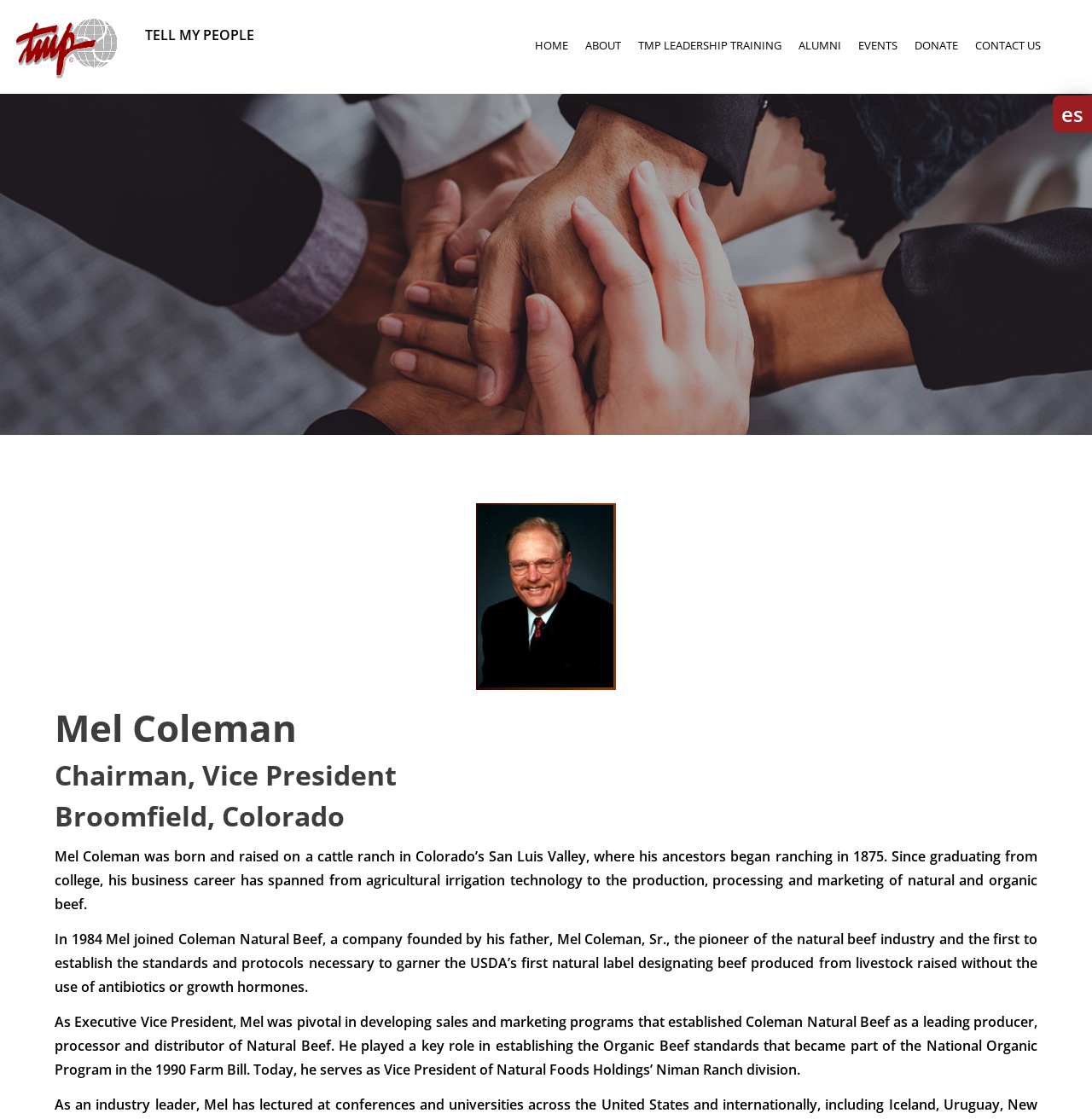Specify the bounding box coordinates for the region that must be clicked to perform the given instruction: "click the HOME link".

[0.482, 0.027, 0.528, 0.053]